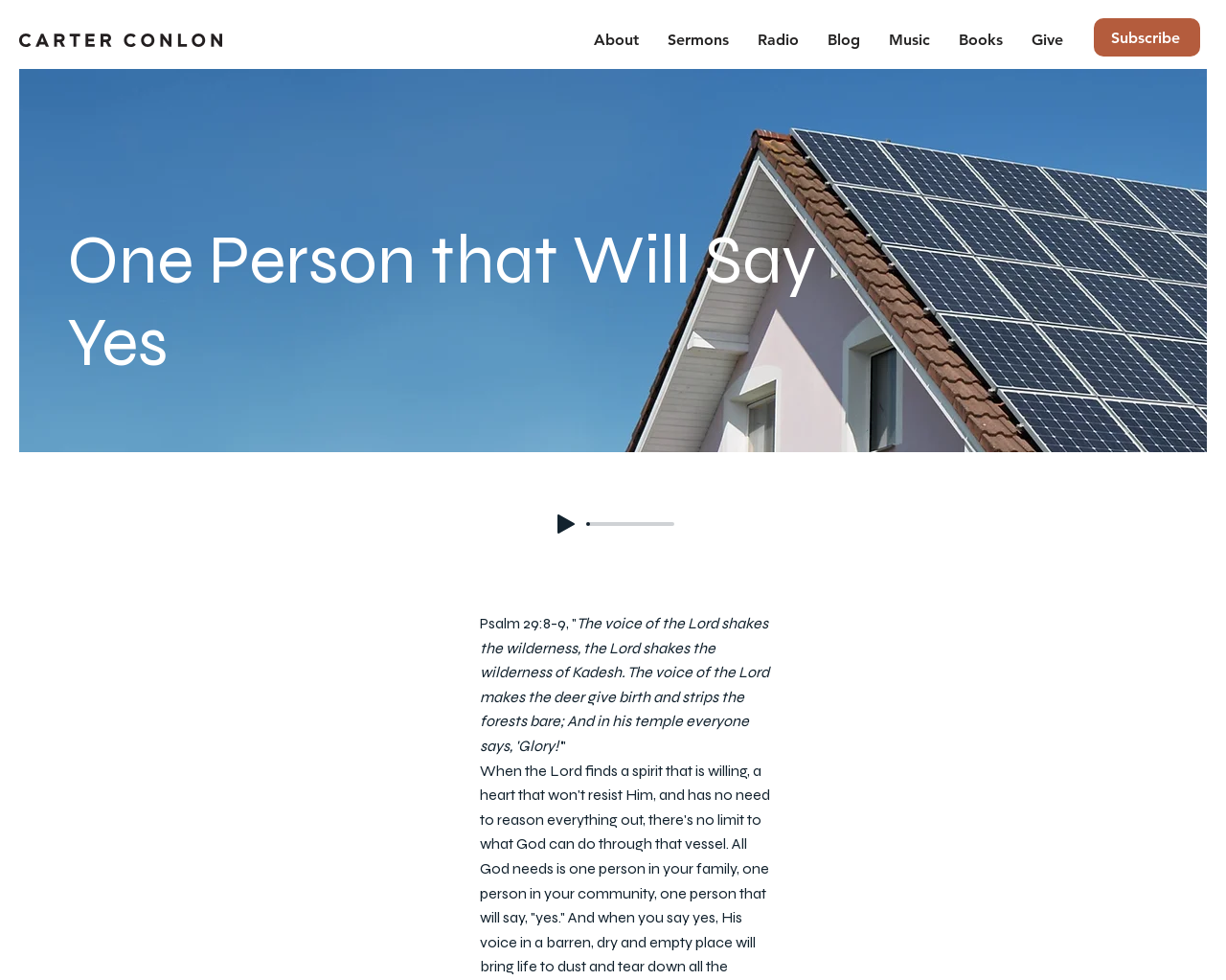What are the main navigation links?
Please provide a single word or phrase answer based on the image.

About, Sermons, Radio, Blog, Music, Books, Give